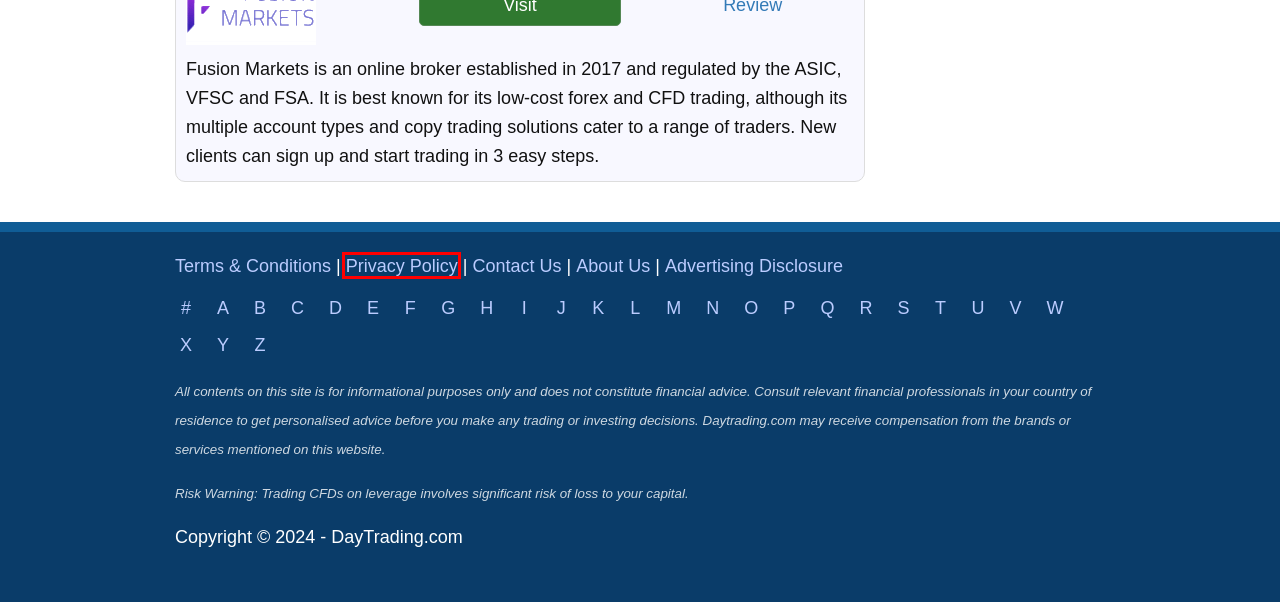You have a screenshot of a webpage where a red bounding box highlights a specific UI element. Identify the description that best matches the resulting webpage after the highlighted element is clicked. The choices are:
A. Advertising Disclosure | How we Fund DayTrading.com
B. Day Trading 2024: How to Day Trade (Tutorials & Expert Tips)
C. Contact Us - DayTrading.com
D. Moneta Markets Review 2024 | Pros, Cons & Key Findings
E. Privacy Policy - DayTrading.com
F. Best Day Trading Platforms and Brokers in 2024
G. Exness Review 2024 | Pros, Cons & Key Findings
H. Pepperstone Review 2024 | Pros, Cons & Key Features

E